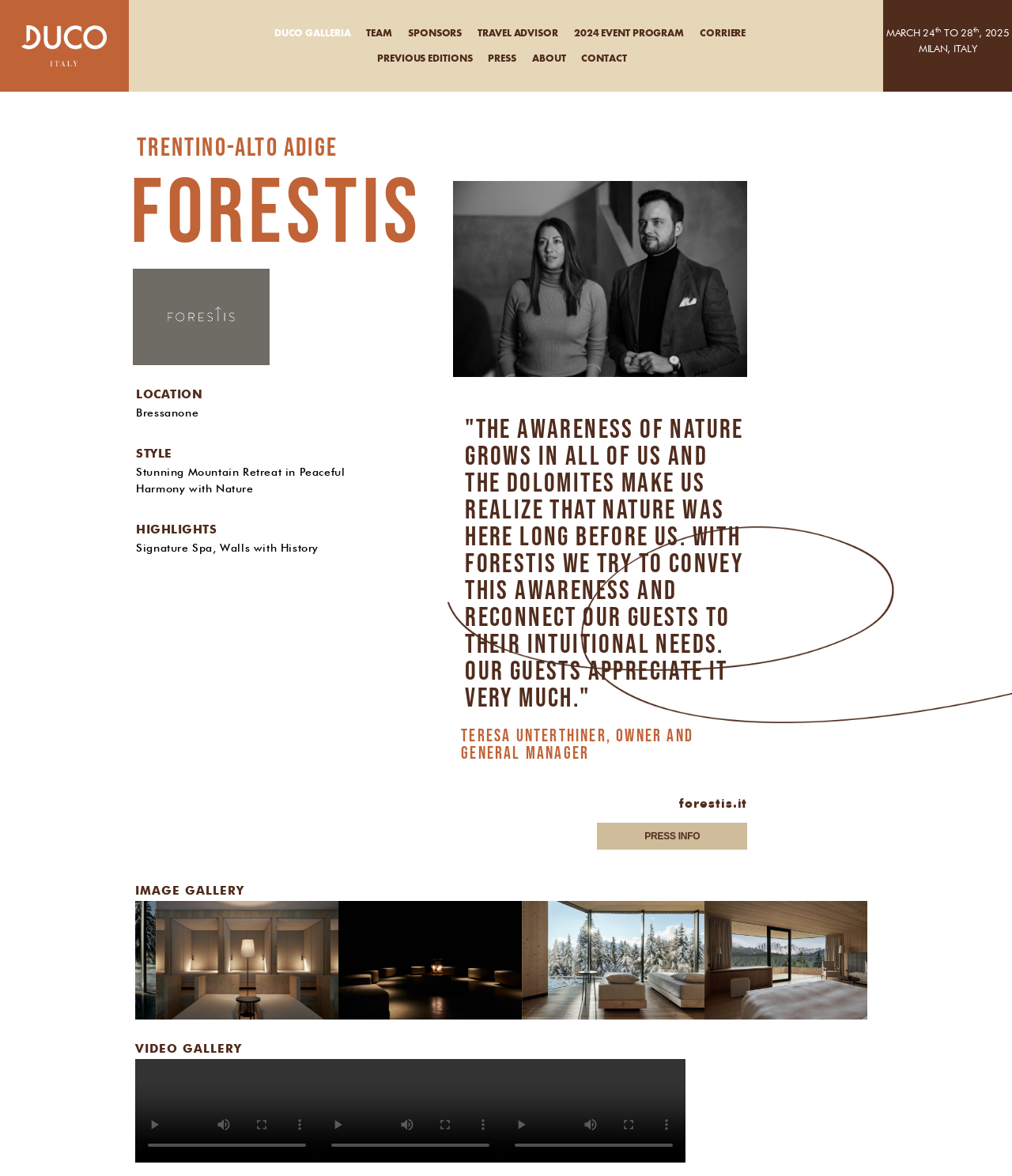Respond to the question below with a single word or phrase:
How many images are in the carousel?

14